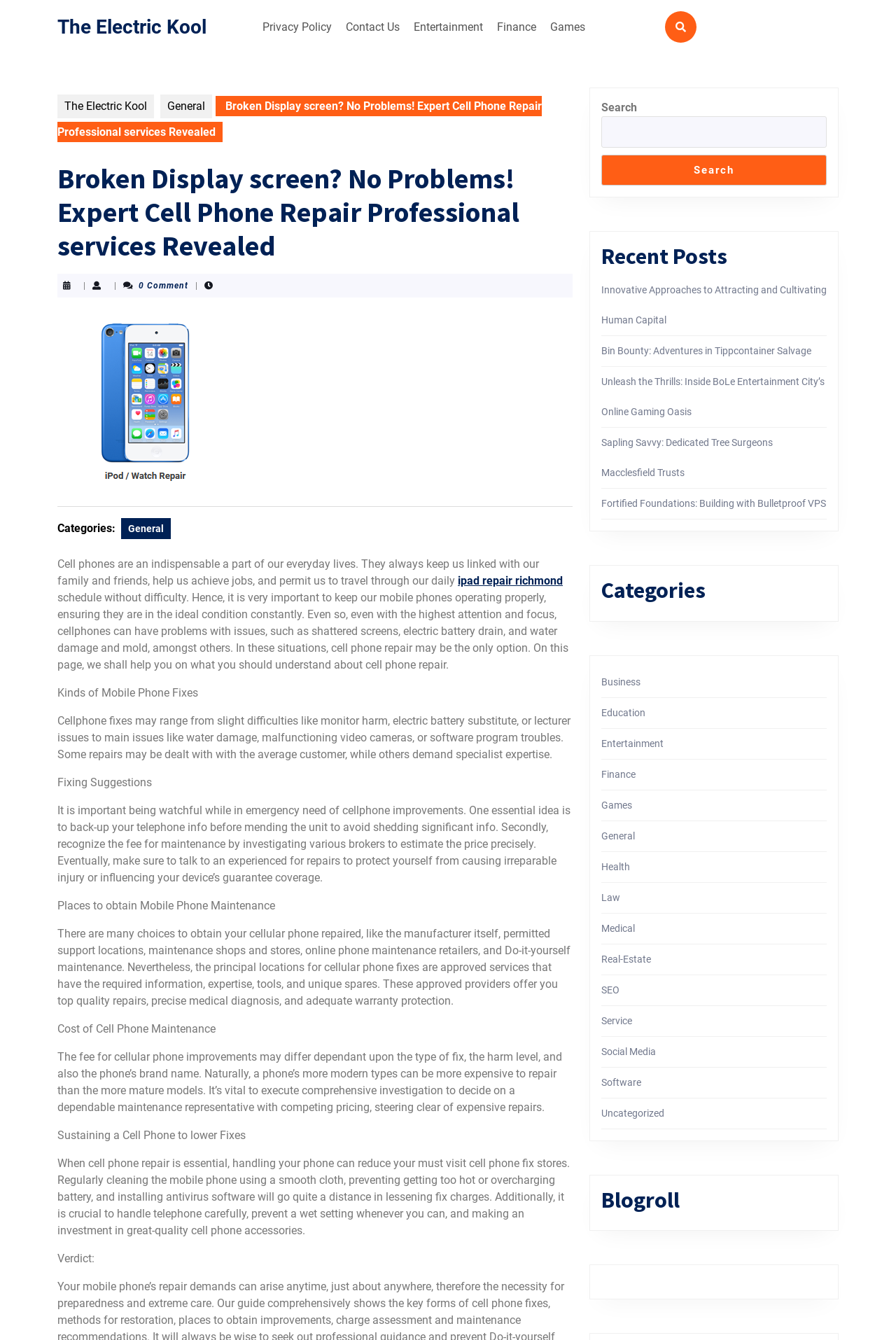What type of services are offered by authorized providers?
Please provide a single word or phrase answer based on the image.

Top quality repairs